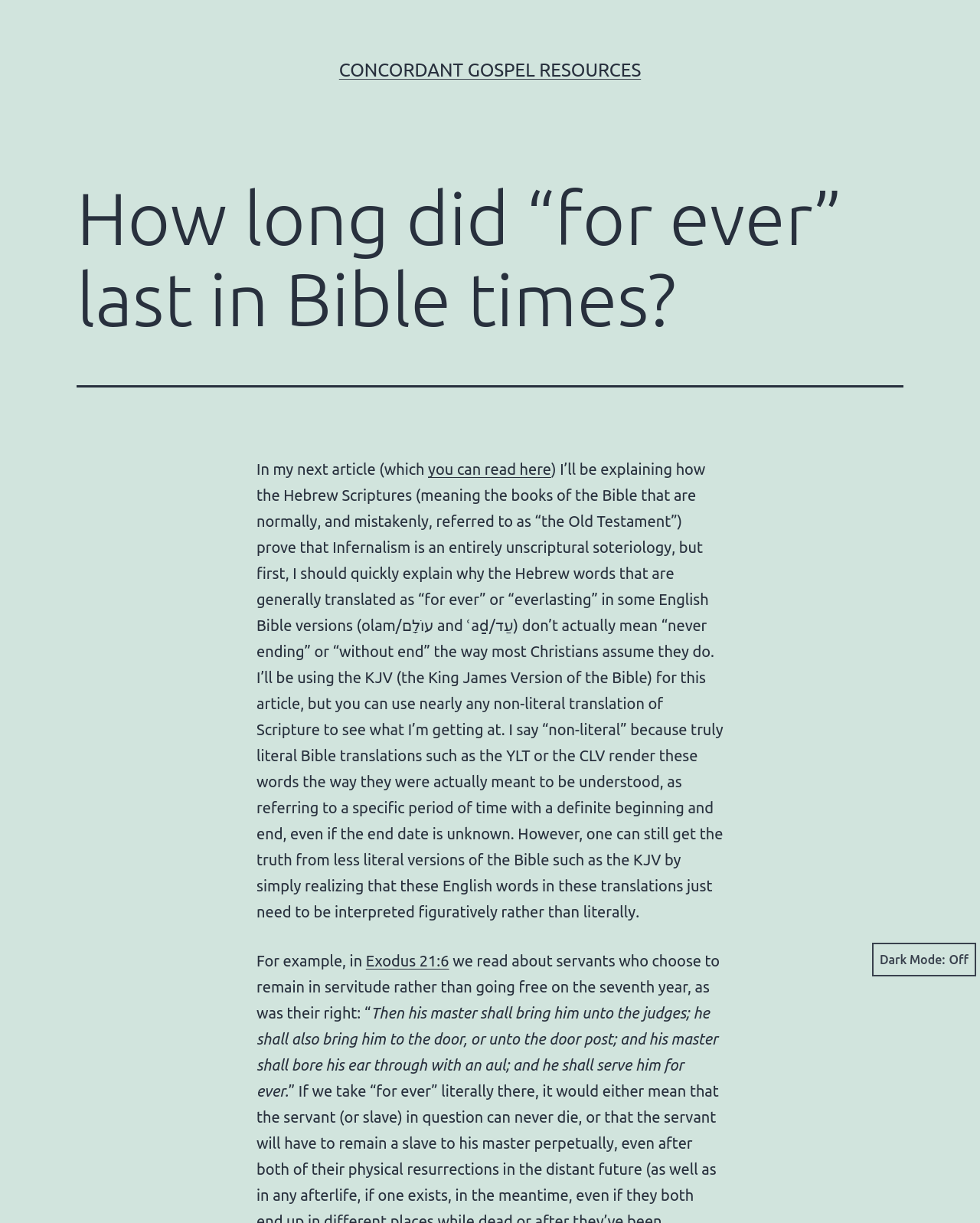Reply to the question below using a single word or brief phrase:
What is the topic of this article?

Bible times